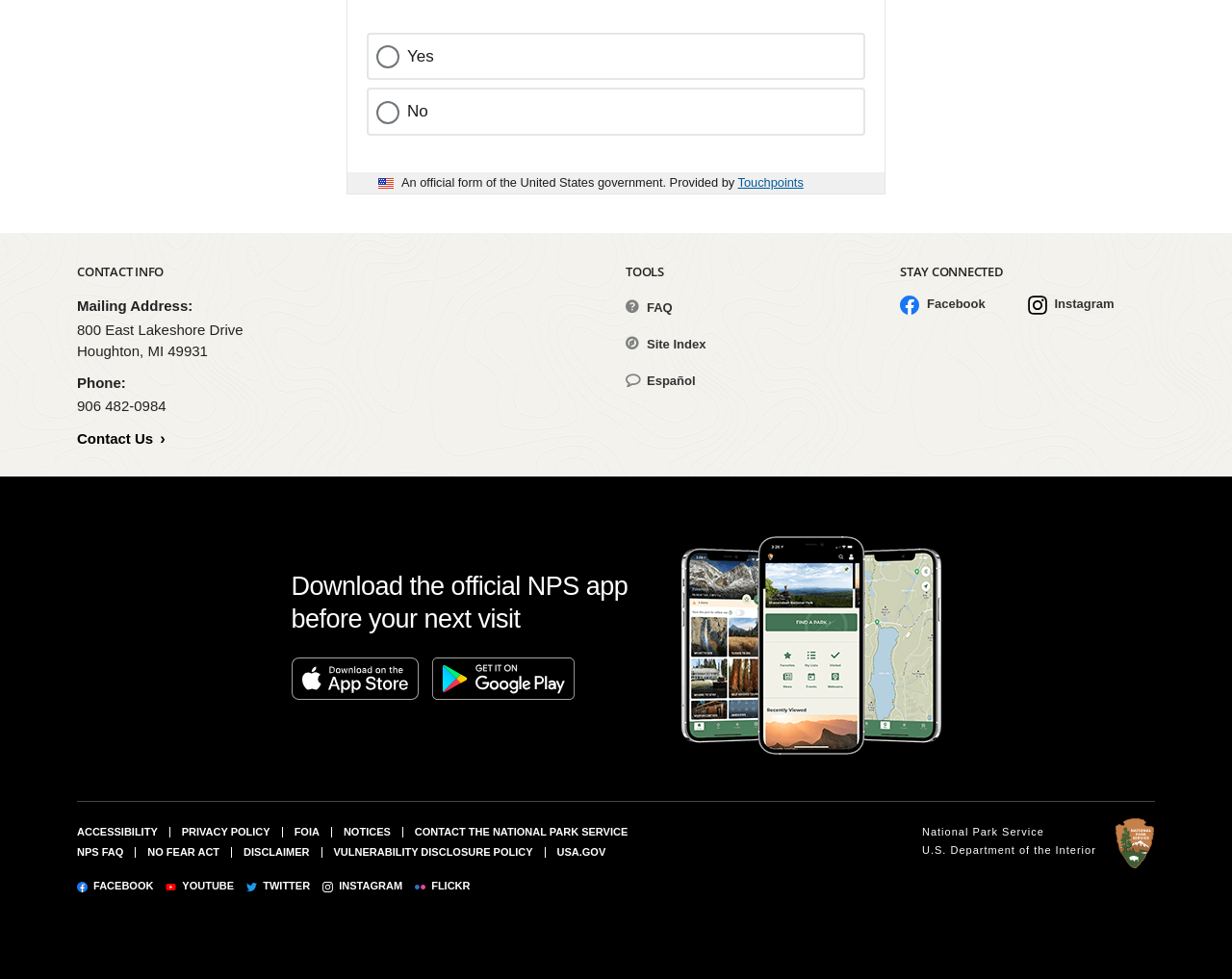What is the mailing address of the contact info?
Can you offer a detailed and complete answer to this question?

The contact info section of the webpage lists the mailing address as 800 East Lakeshore Drive, Houghton, MI 49931.